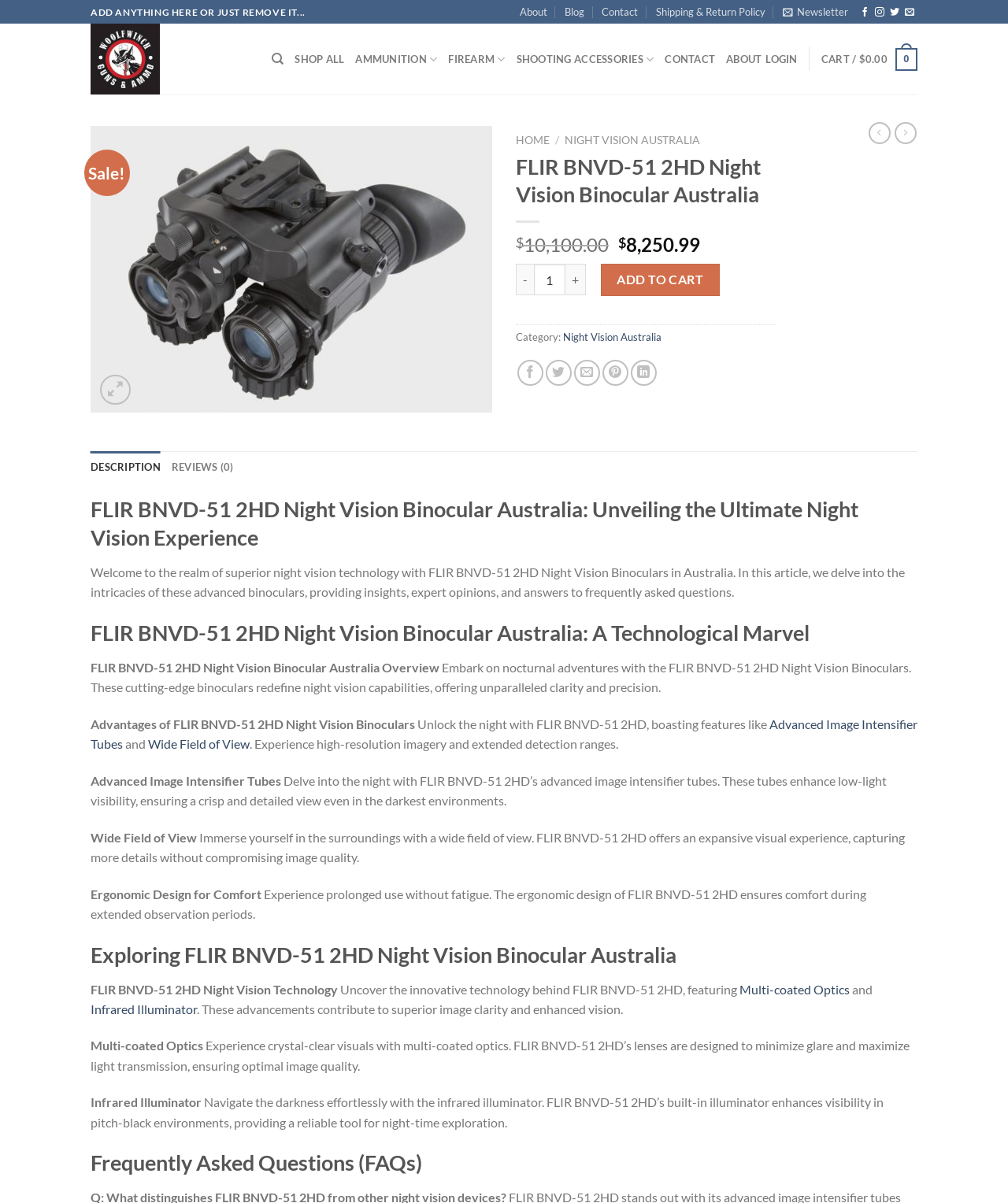Please study the image and answer the question comprehensively:
What is the current price of the product?

I found the current price by looking at the static text element with the text 'Current price is: $8,250.99.' which is located below the product name.